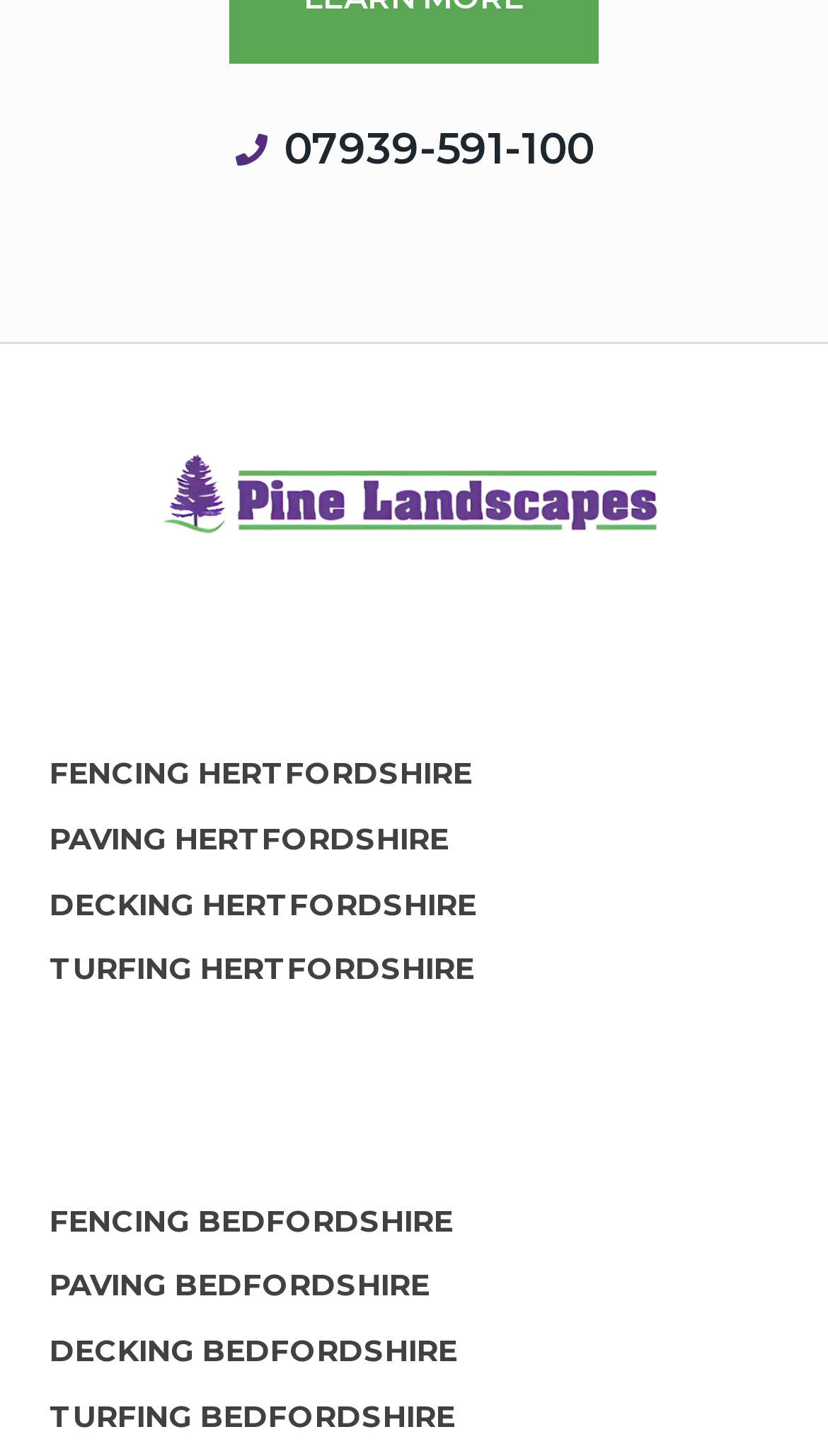Return the bounding box coordinates of the UI element that corresponds to this description: "07939-591-100". The coordinates must be given as four float numbers in the range of 0 and 1, [left, top, right, bottom].

[0.242, 0.061, 0.758, 0.144]